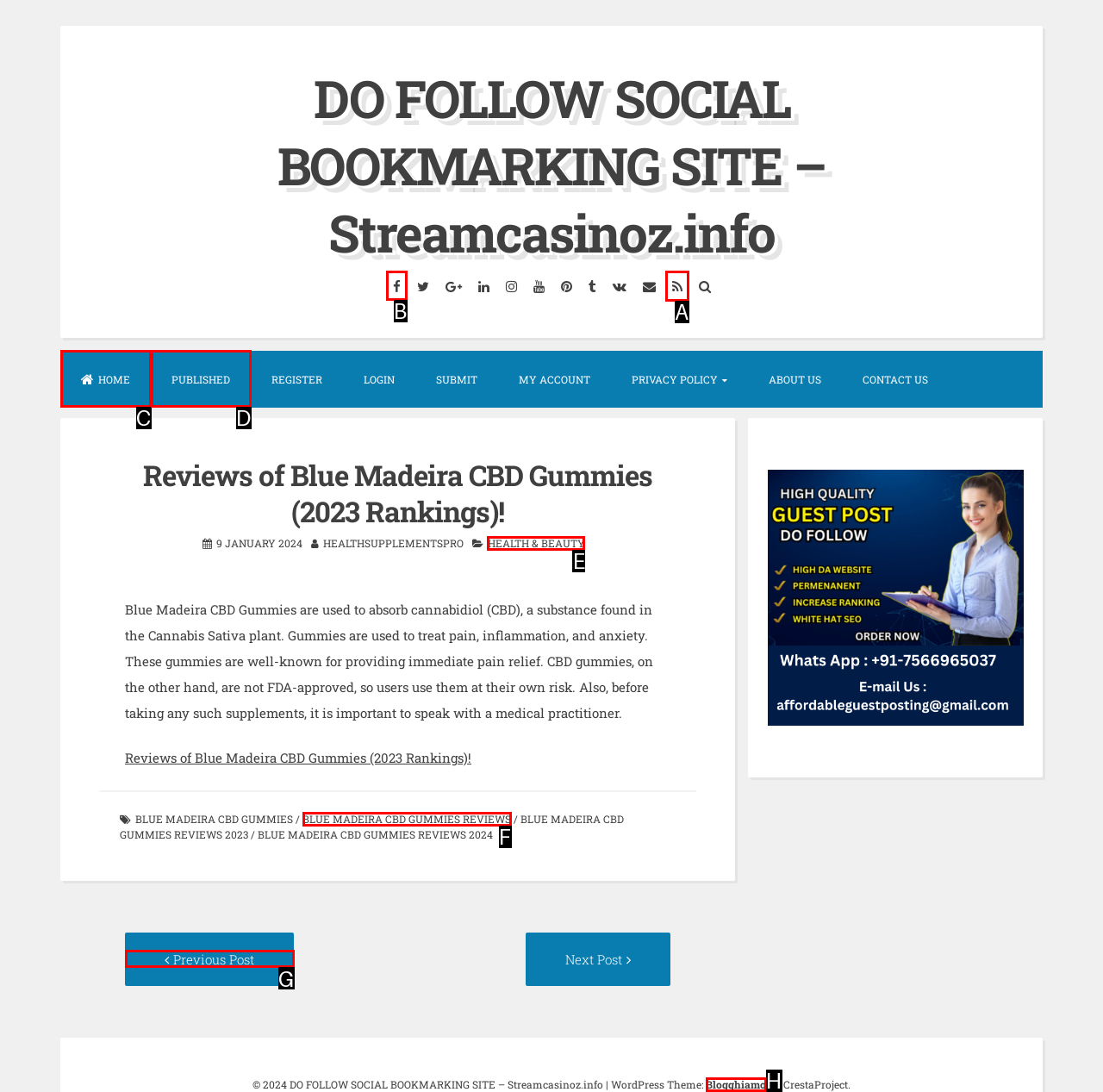Given the instruction: Click on Facebook link, which HTML element should you click on?
Answer with the letter that corresponds to the correct option from the choices available.

B